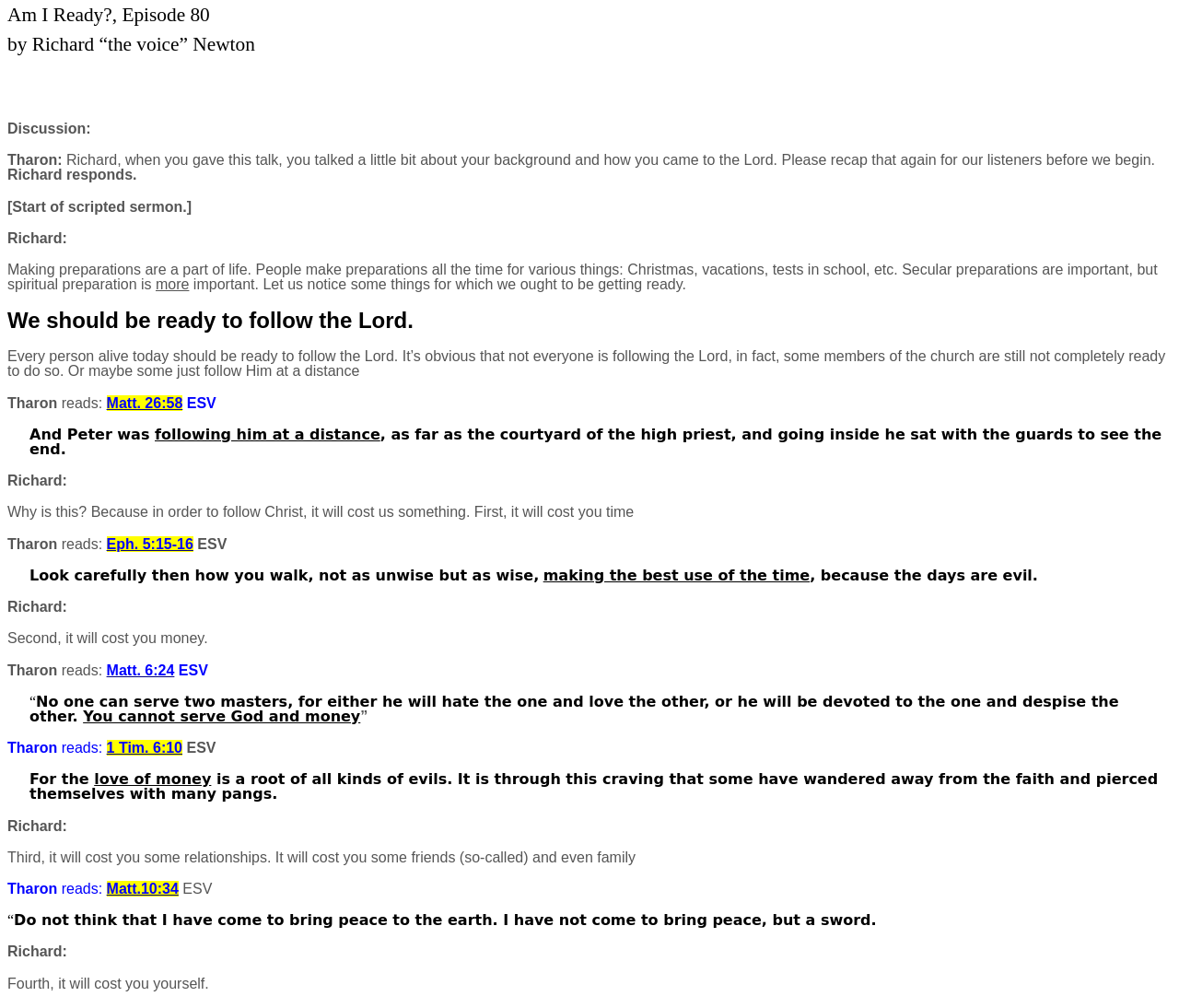Give a concise answer of one word or phrase to the question: 
What is the title of the episode?

Episode 80